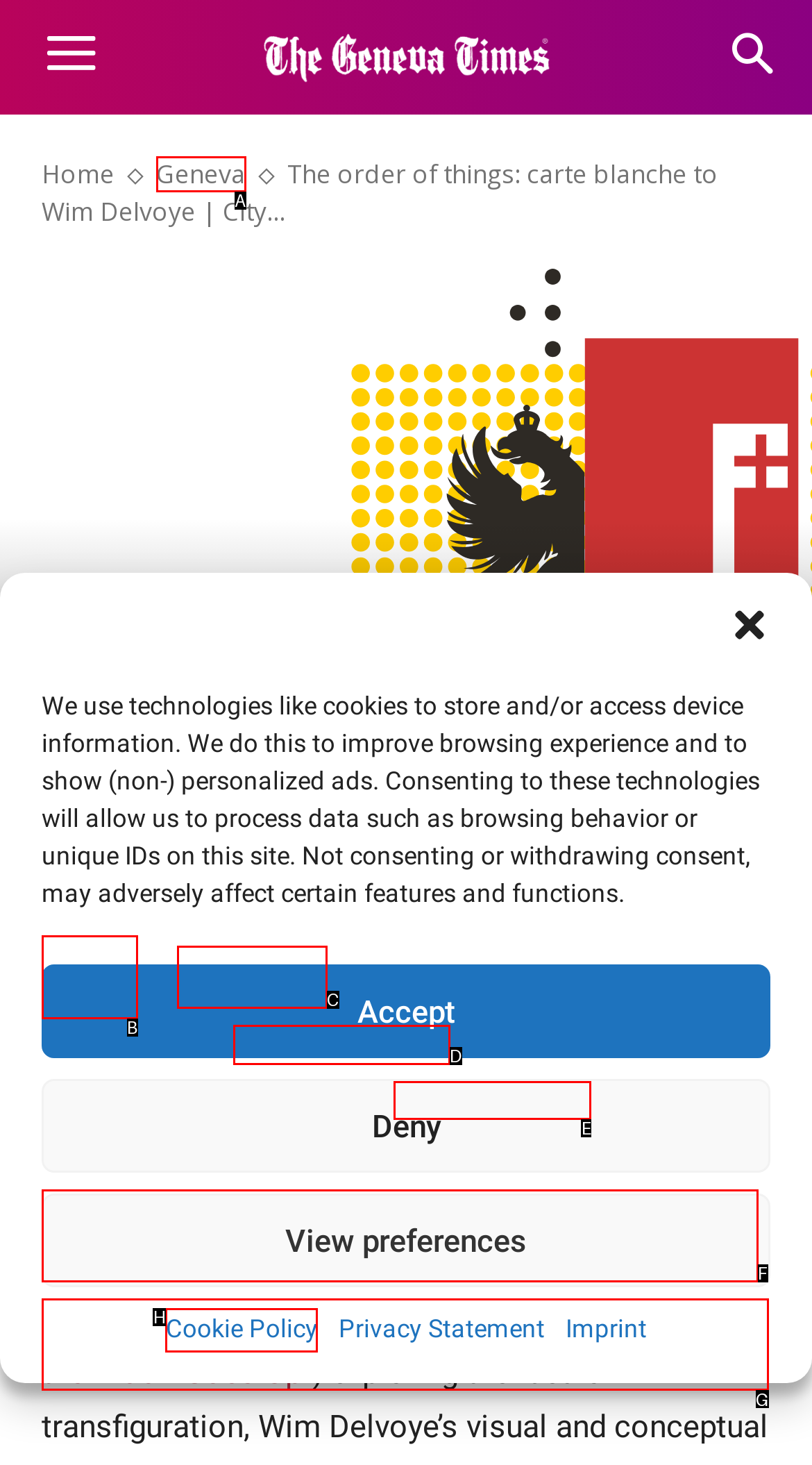Which UI element should be clicked to perform the following task: Learn about Human Development? Answer with the corresponding letter from the choices.

None